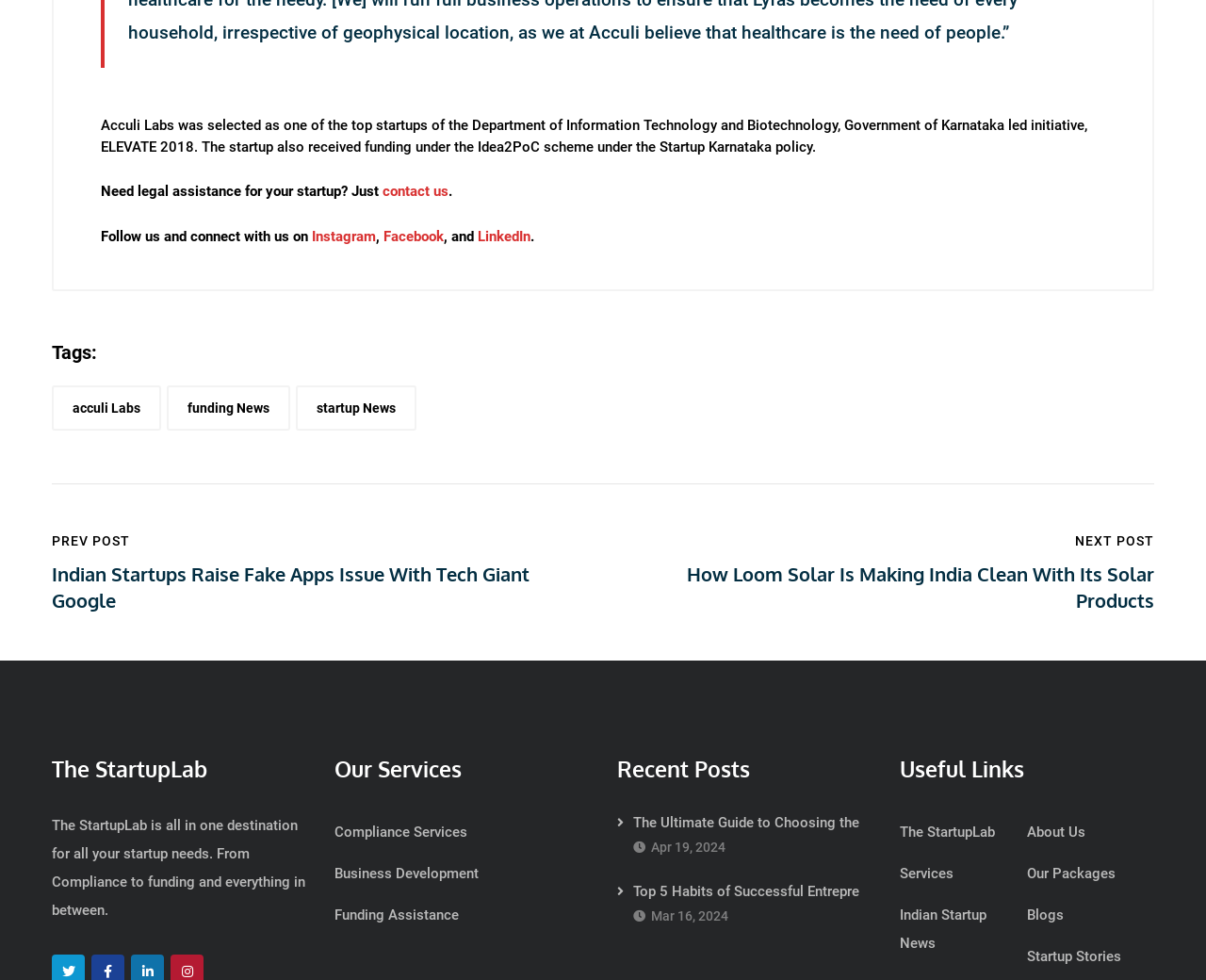What are the services provided by The StartupLab?
Using the image as a reference, answer with just one word or a short phrase.

Compliance Services, Business Development, Funding Assistance